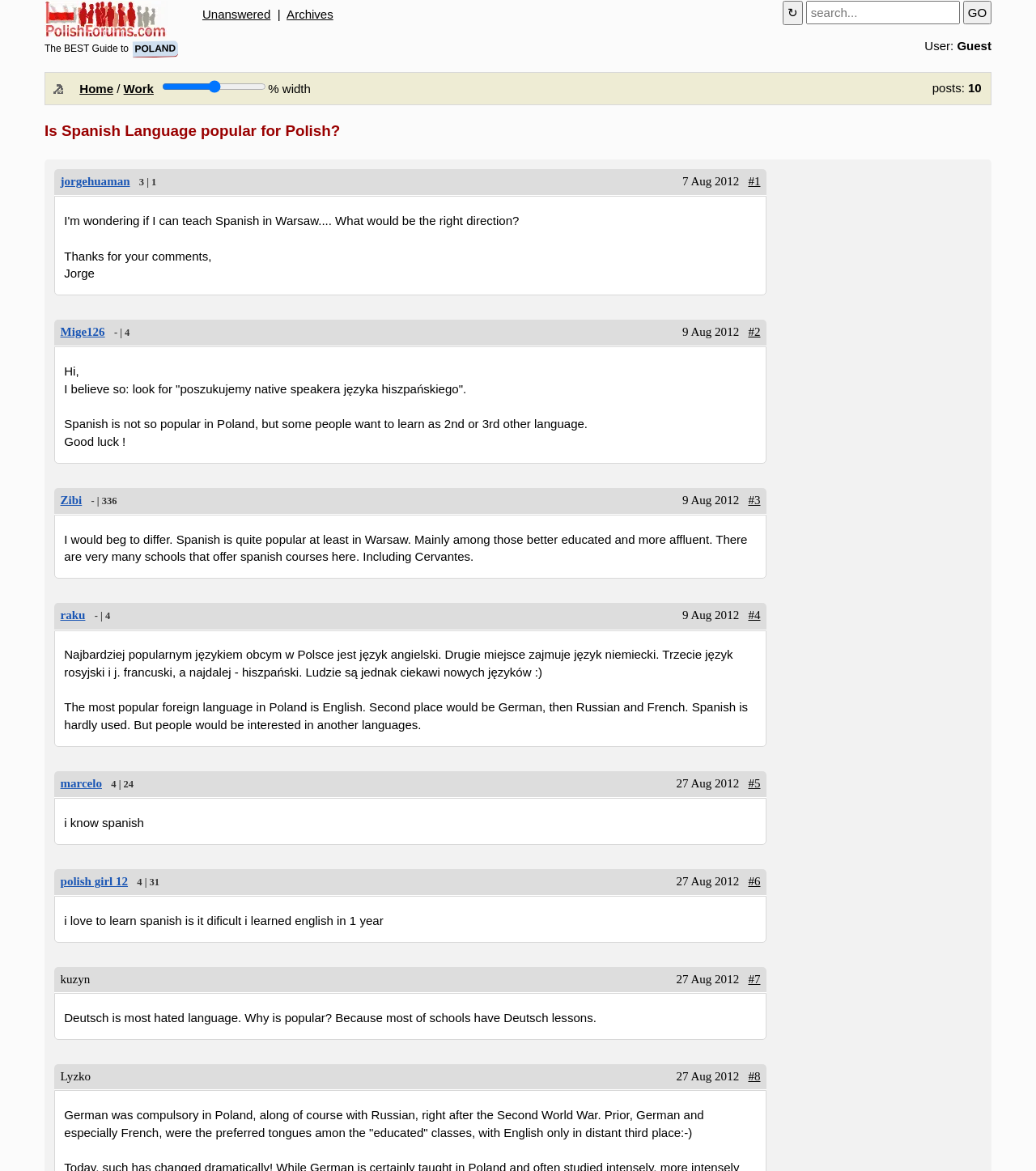Please find the bounding box coordinates of the element's region to be clicked to carry out this instruction: "Read the post from jorgehuaman".

[0.058, 0.149, 0.125, 0.161]